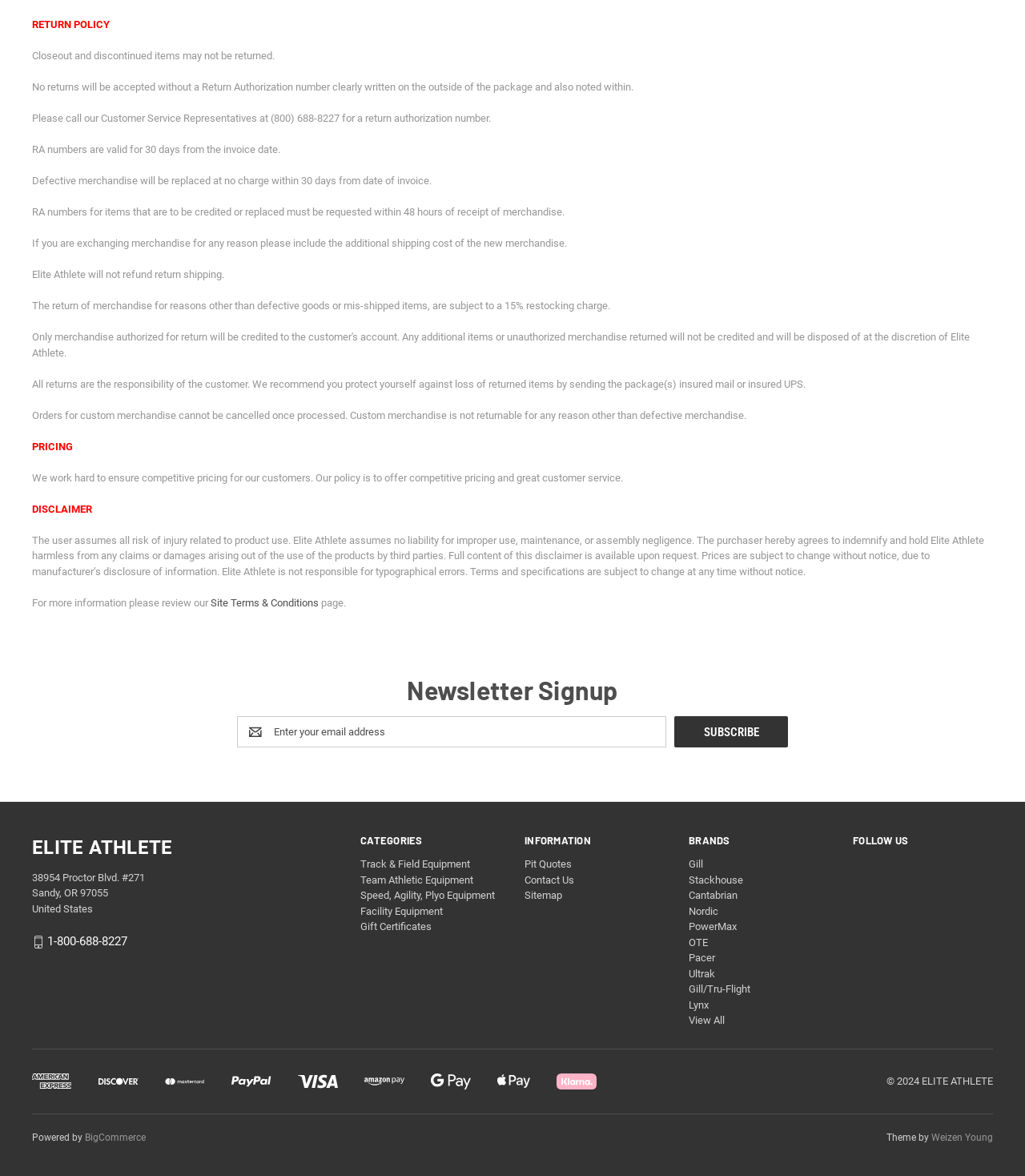Provide the bounding box coordinates of the HTML element this sentence describes: "Team Athletic Equipment". The bounding box coordinates consist of four float numbers between 0 and 1, i.e., [left, top, right, bottom].

[0.352, 0.743, 0.462, 0.753]